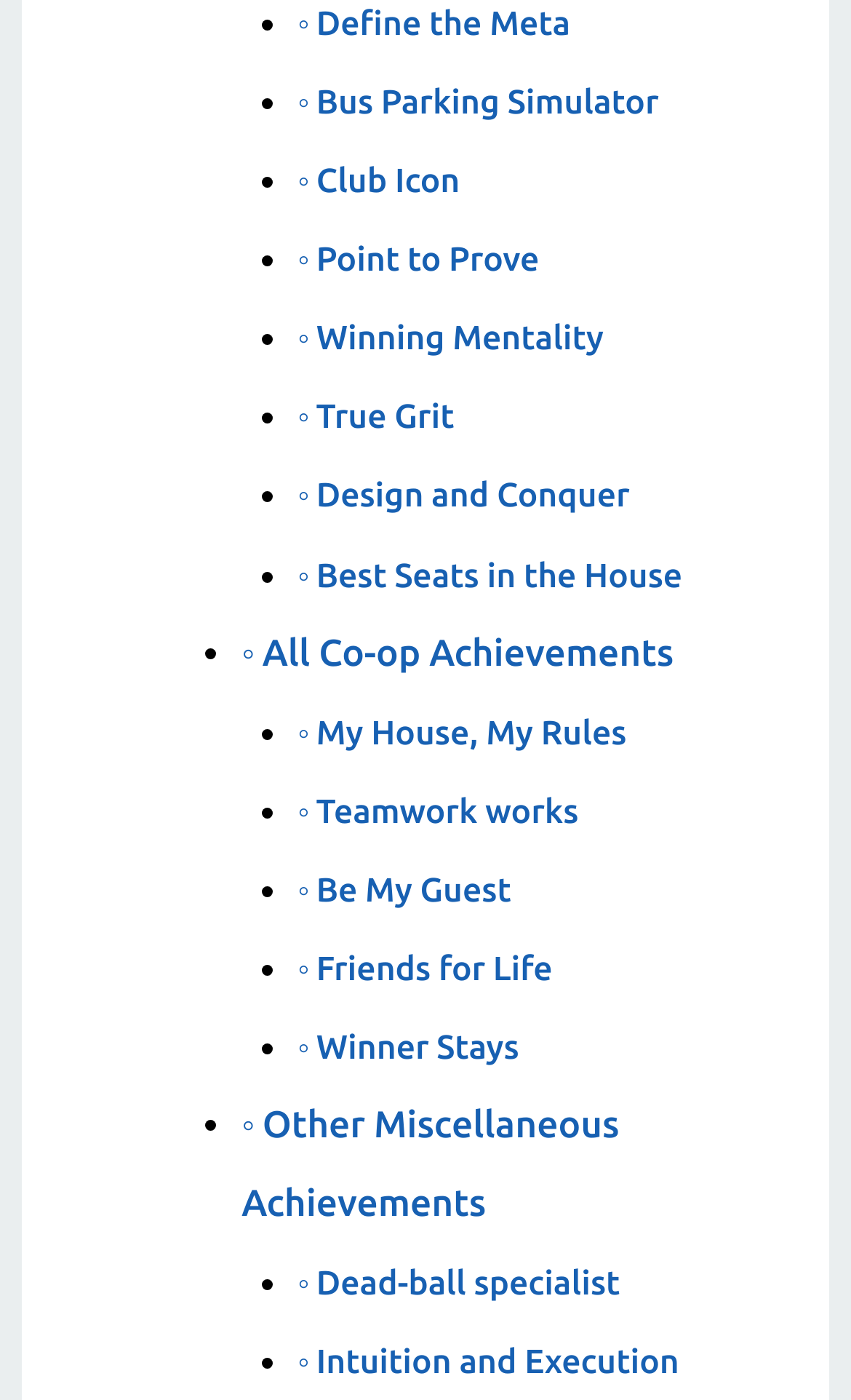What is the last link on the webpage?
Using the image, elaborate on the answer with as much detail as possible.

The last link on the webpage is 'Intuition and Execution' which is located at the bottom of the webpage with a bounding box of [0.372, 0.96, 0.798, 0.986].